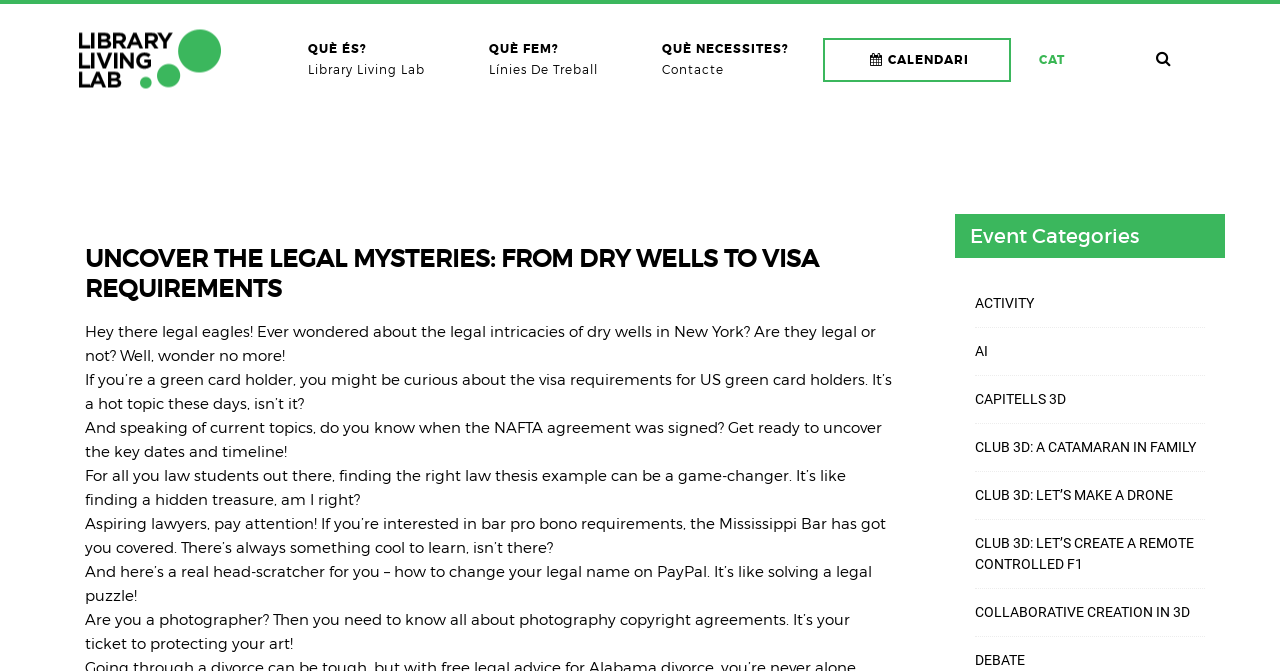What is the purpose of the photography copyright agreements?
Kindly answer the question with as much detail as you can.

The purpose of the photography copyright agreements is to protect the art of photographers, as stated in one of the paragraphs, which emphasizes the importance of knowing about these agreements.